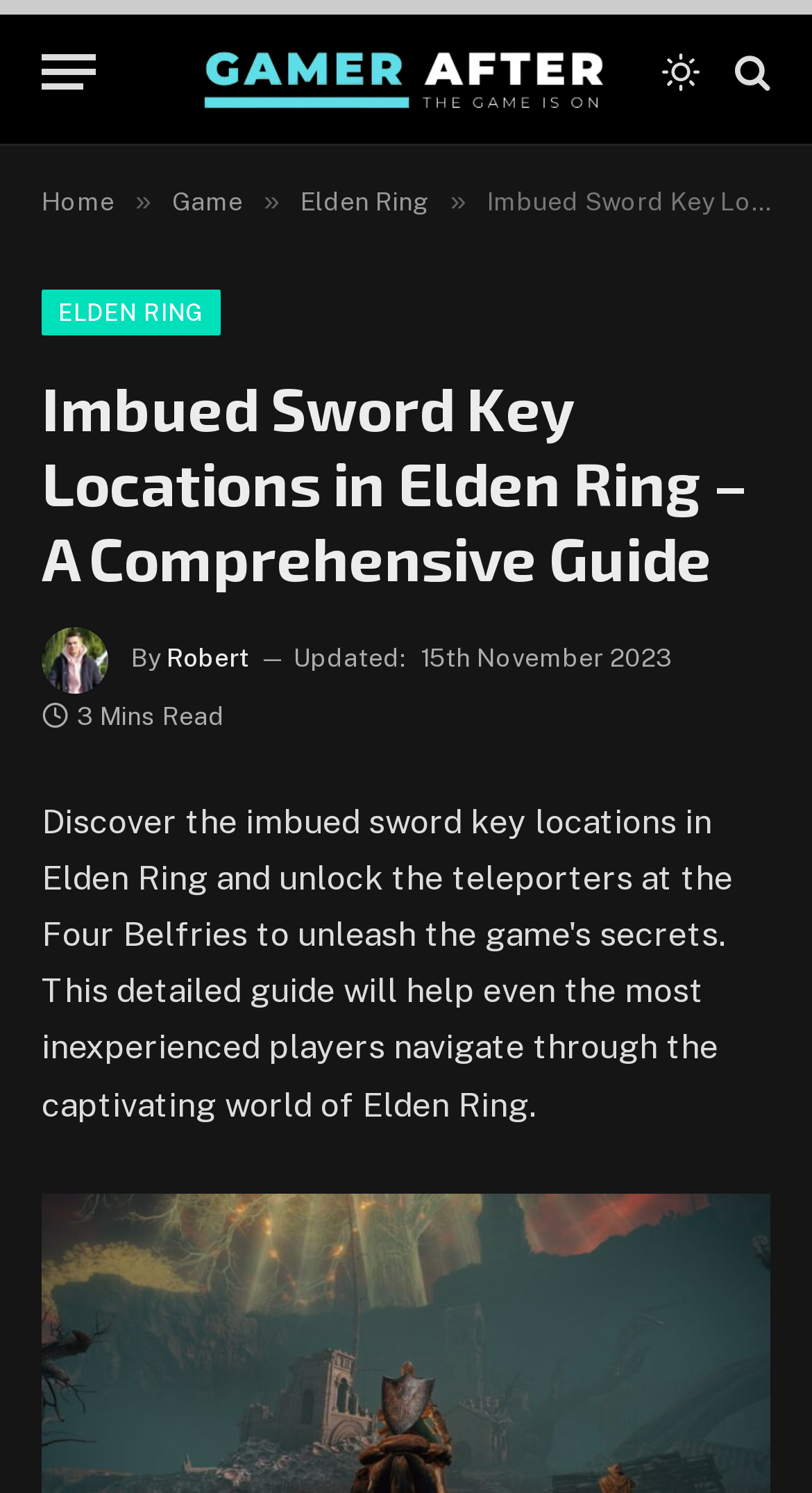Please identify the bounding box coordinates of the region to click in order to complete the task: "Click the menu button". The coordinates must be four float numbers between 0 and 1, specified as [left, top, right, bottom].

[0.051, 0.017, 0.118, 0.08]